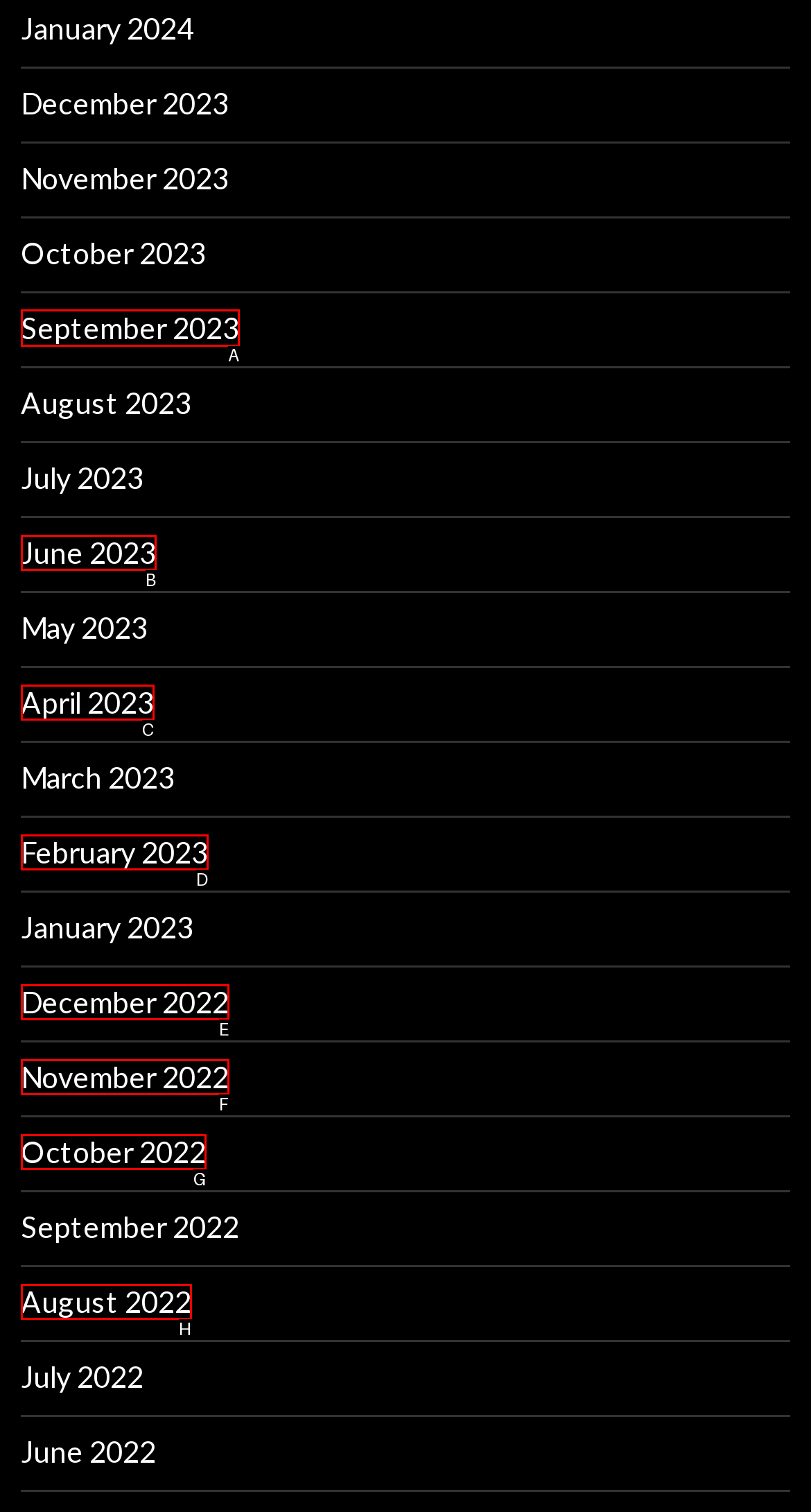For the task: check September 2023, identify the HTML element to click.
Provide the letter corresponding to the right choice from the given options.

A